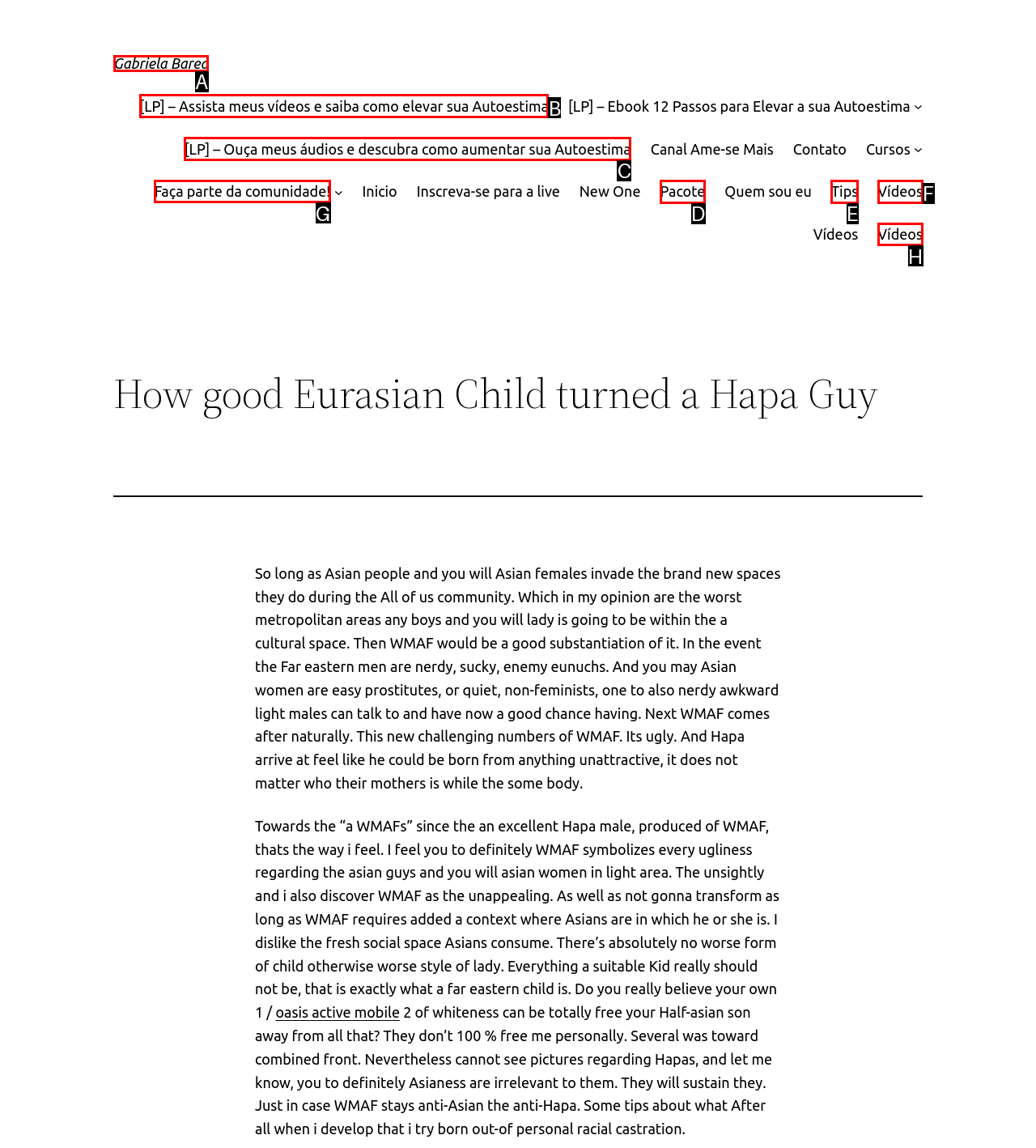Tell me which one HTML element you should click to complete the following task: Join the community by clicking on Faça parte da comunidade!
Answer with the option's letter from the given choices directly.

G